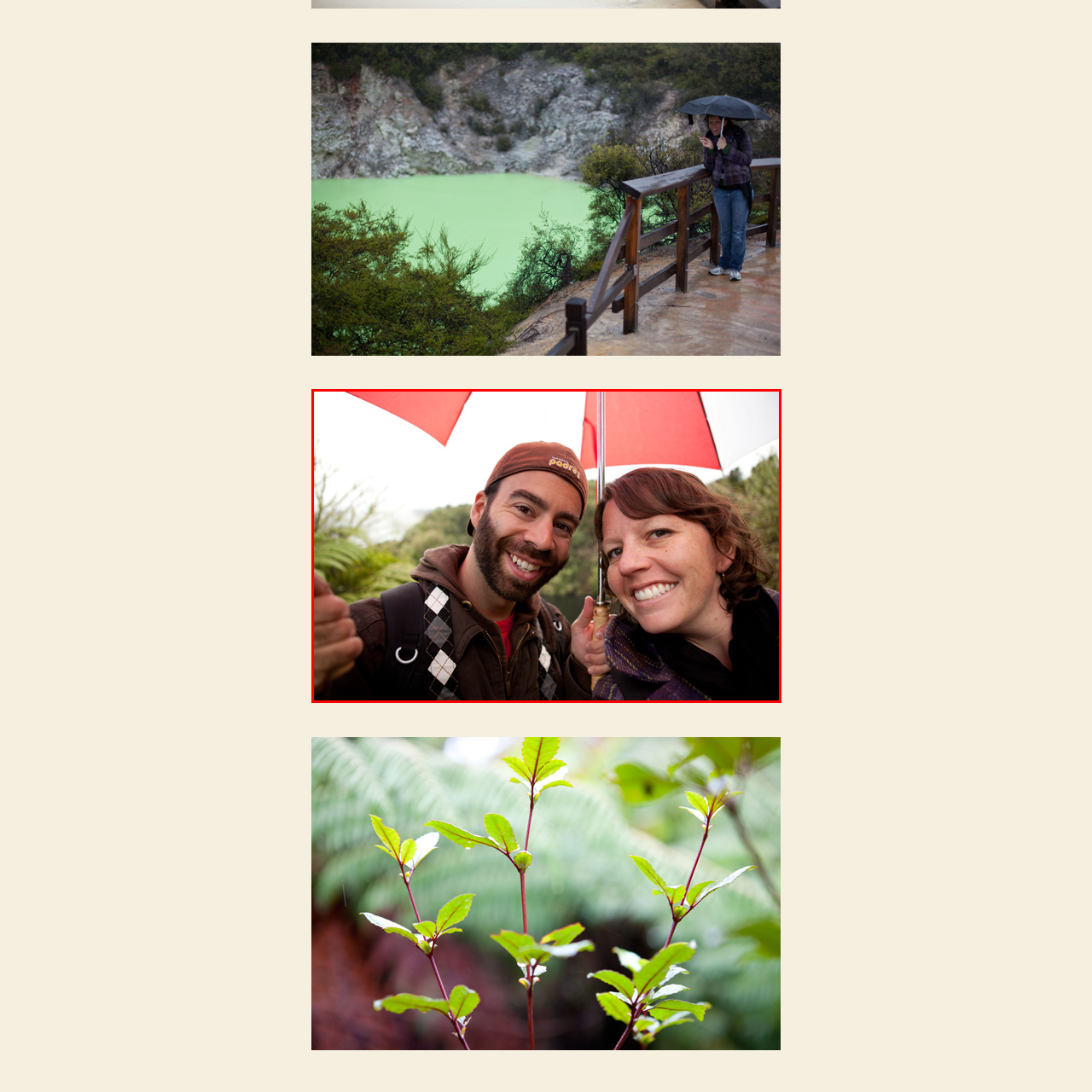Generate a detailed description of the image highlighted within the red border.

In this cheerful outdoor snapshot, a man and a woman are sharing a close moment under a vibrant red and white umbrella, suggesting a light drizzle or overcast weather. The man, sporting a brown cap and a cozy brown jacket, is grinning broadly, showcasing his animated spirit. Beside him, the woman, with her dark curly hair, flashes a bright smile, exuding warmth and friendliness. The lush greenery in the background hints at a beautiful natural setting, possibly a park or a hike, adding to the sense of adventure. Their joyful expressions and the cozy atmosphere conveyed by the umbrella highlight a moment of connection and enjoyment amidst the elements.